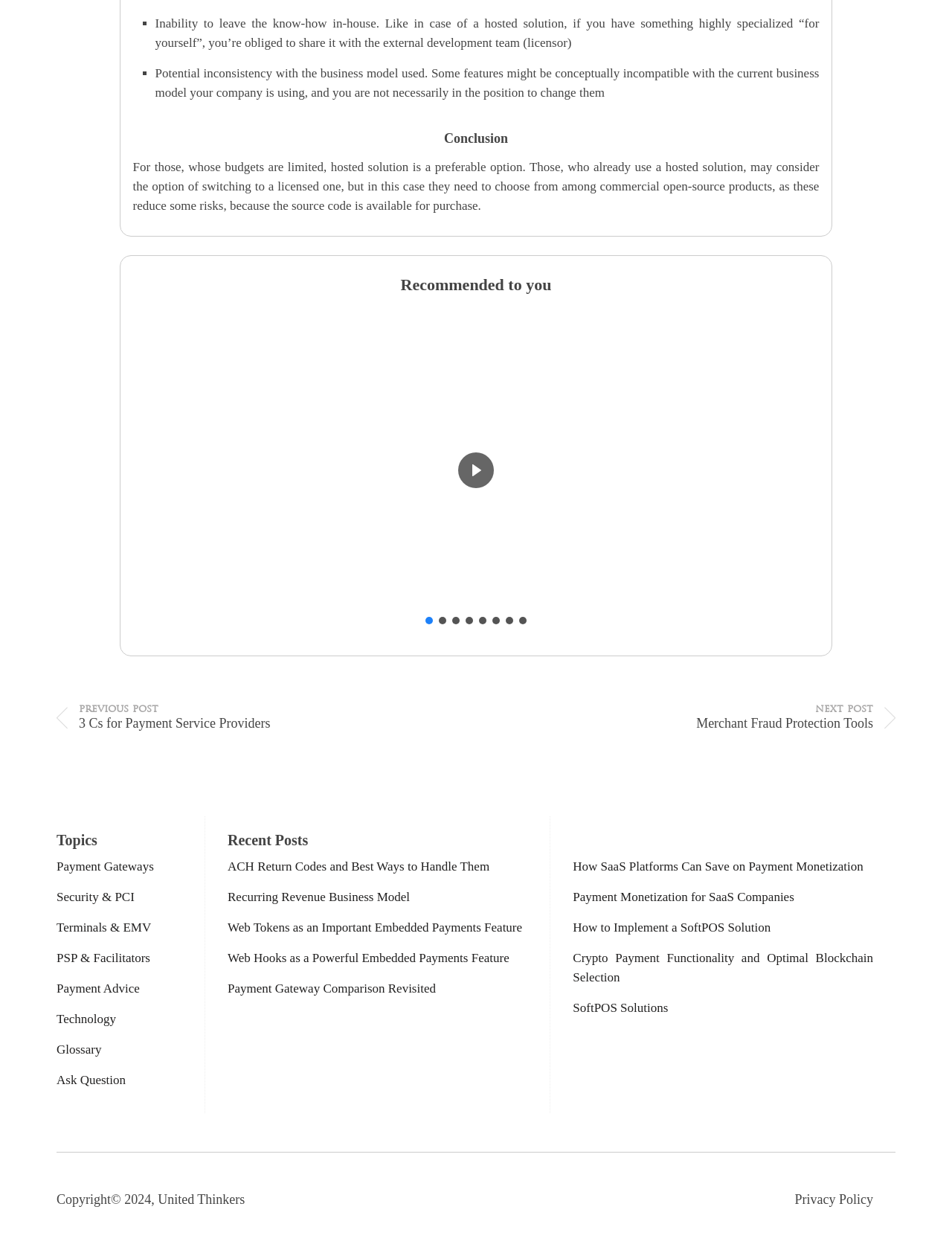Please use the details from the image to answer the following question comprehensively:
What is the purpose of the previous and next arrow buttons?

The previous and next arrow buttons are located in the slider region, and they are likely used for navigating through the recommended posts or slider items.